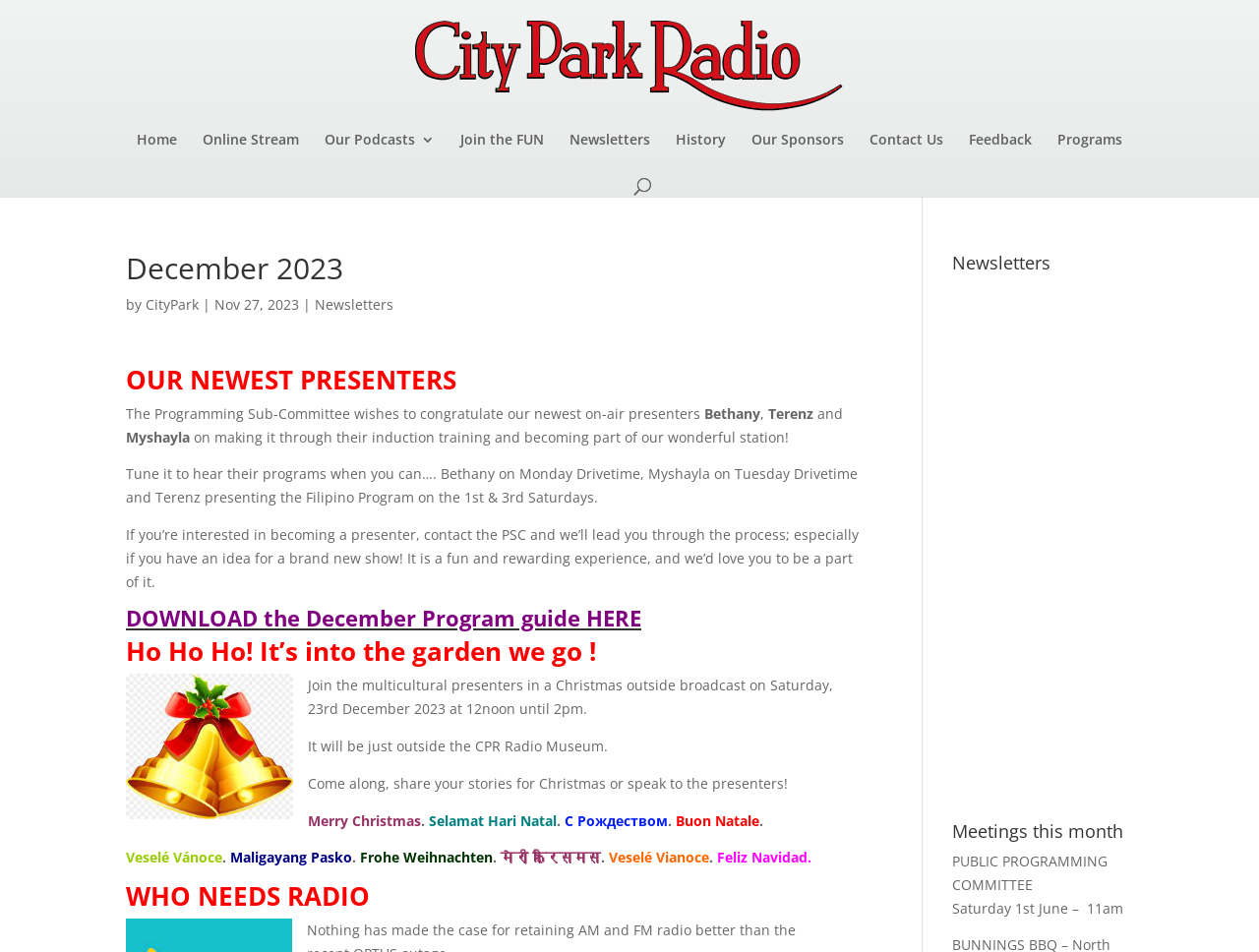Provide a brief response using a word or short phrase to this question:
What is the purpose of the Programming Sub-Committee?

To lead through the process of becoming a presenter